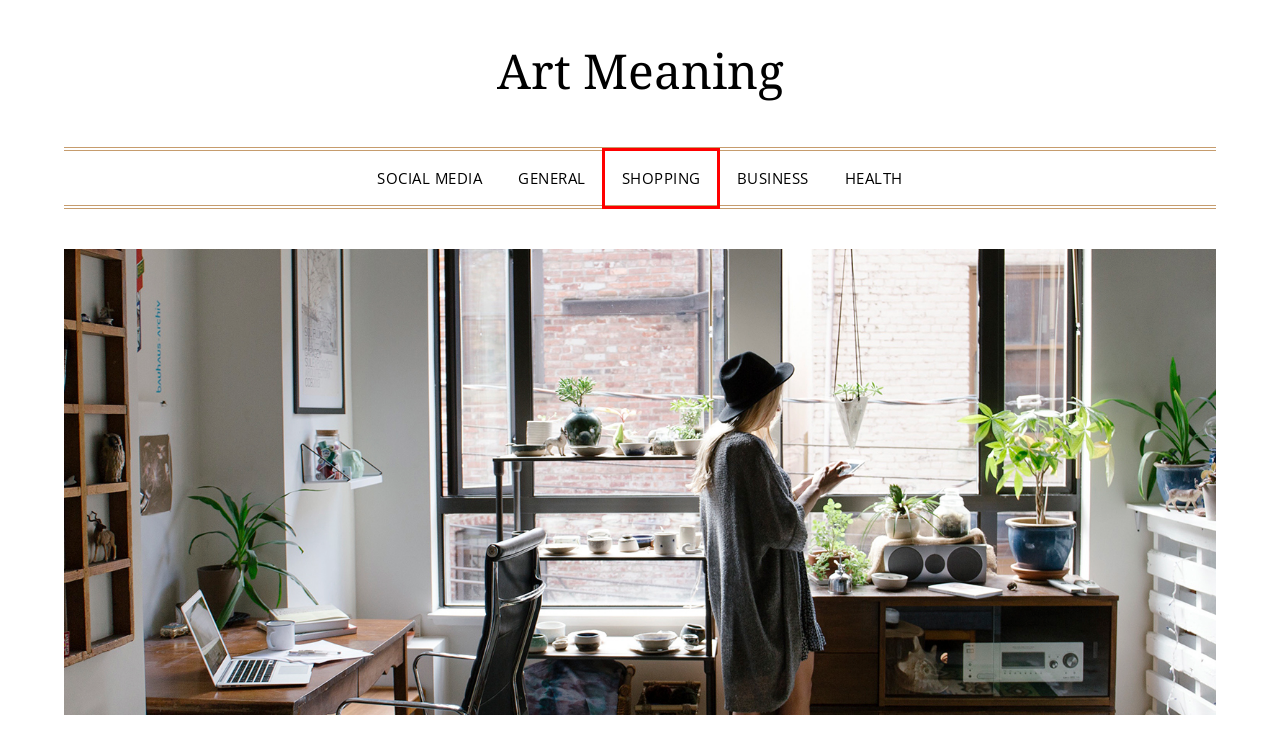Examine the screenshot of a webpage with a red bounding box around a specific UI element. Identify which webpage description best matches the new webpage that appears after clicking the element in the red bounding box. Here are the candidates:
A. General – Art Meaning
B. March 2024 – Art Meaning
C. Health – Art Meaning
D. Business – Art Meaning
E. Social Media – Art Meaning
F. Shopping – Art Meaning
G. Art Meaning
H. April 2023 – Art Meaning

F